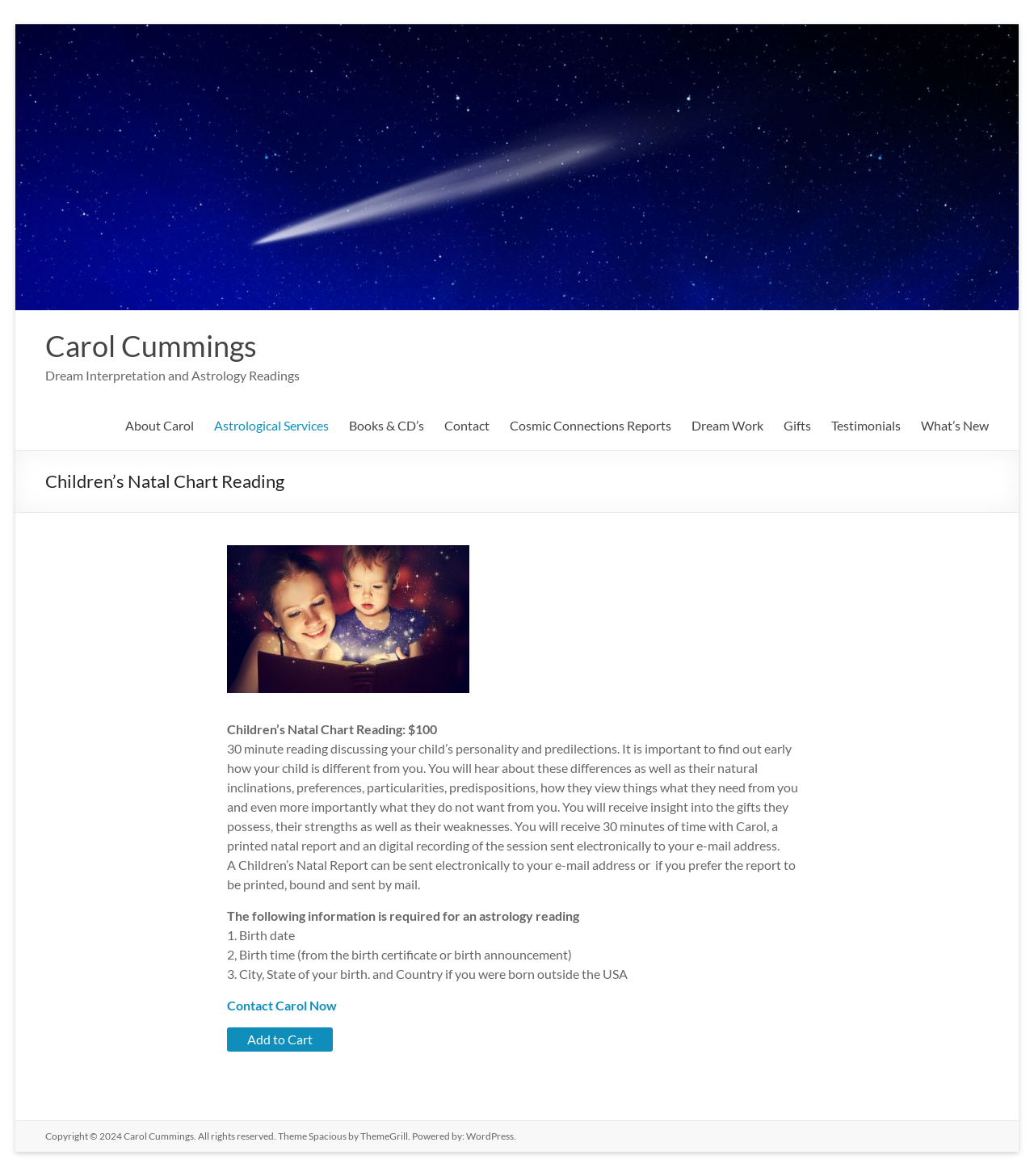Locate the bounding box coordinates of the clickable area needed to fulfill the instruction: "Click the link to know more about Carol Cummings".

[0.044, 0.279, 0.249, 0.309]